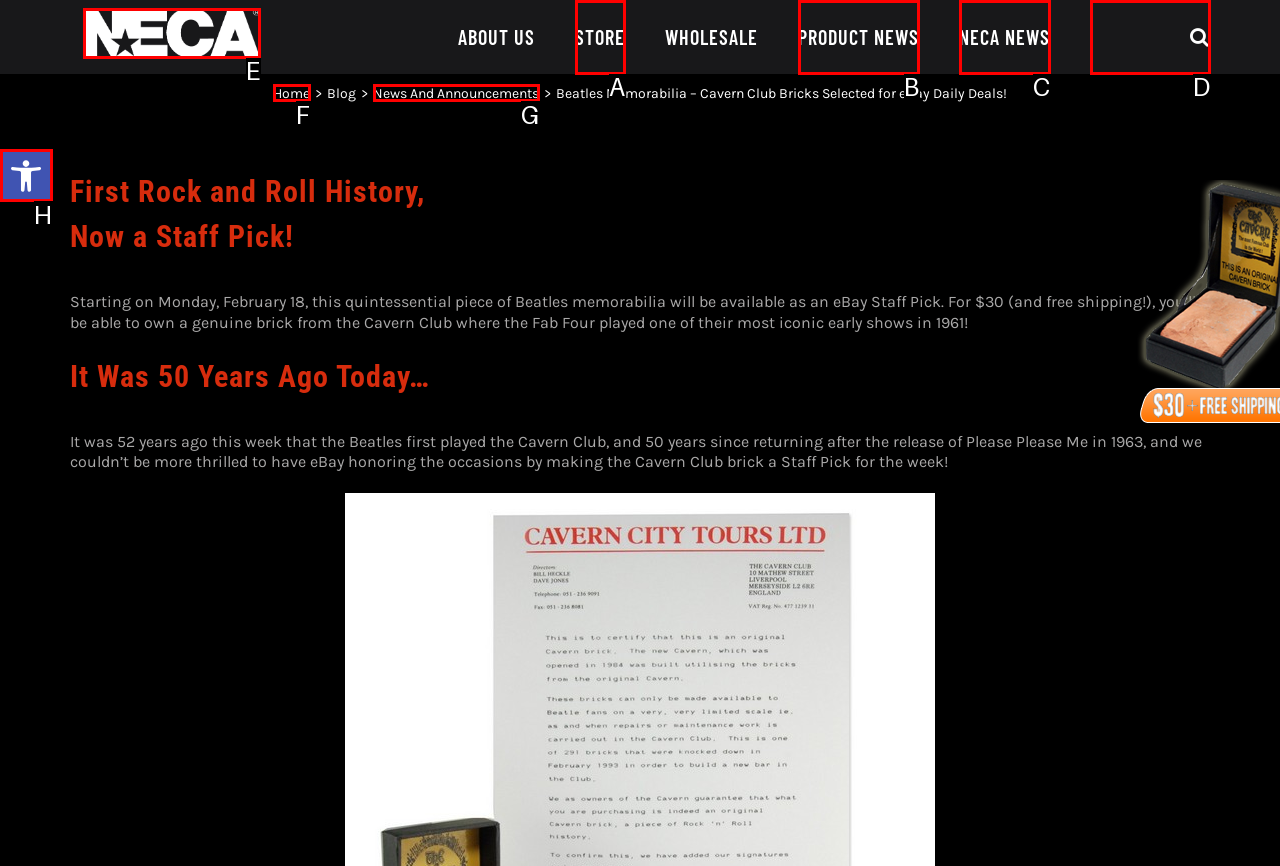Which HTML element should be clicked to complete the following task: Open toolbar?
Answer with the letter corresponding to the correct choice.

H